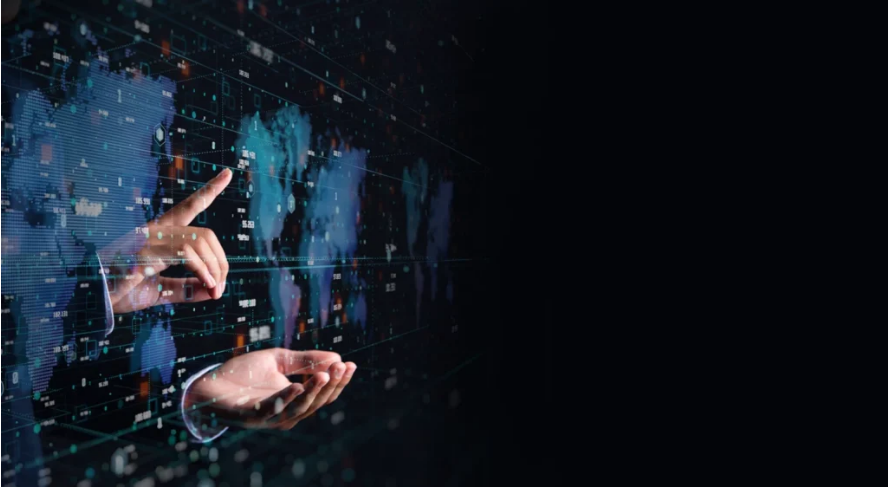Provide a one-word or one-phrase answer to the question:
What do the hands in the image symbolize?

Alchemists of the digital age